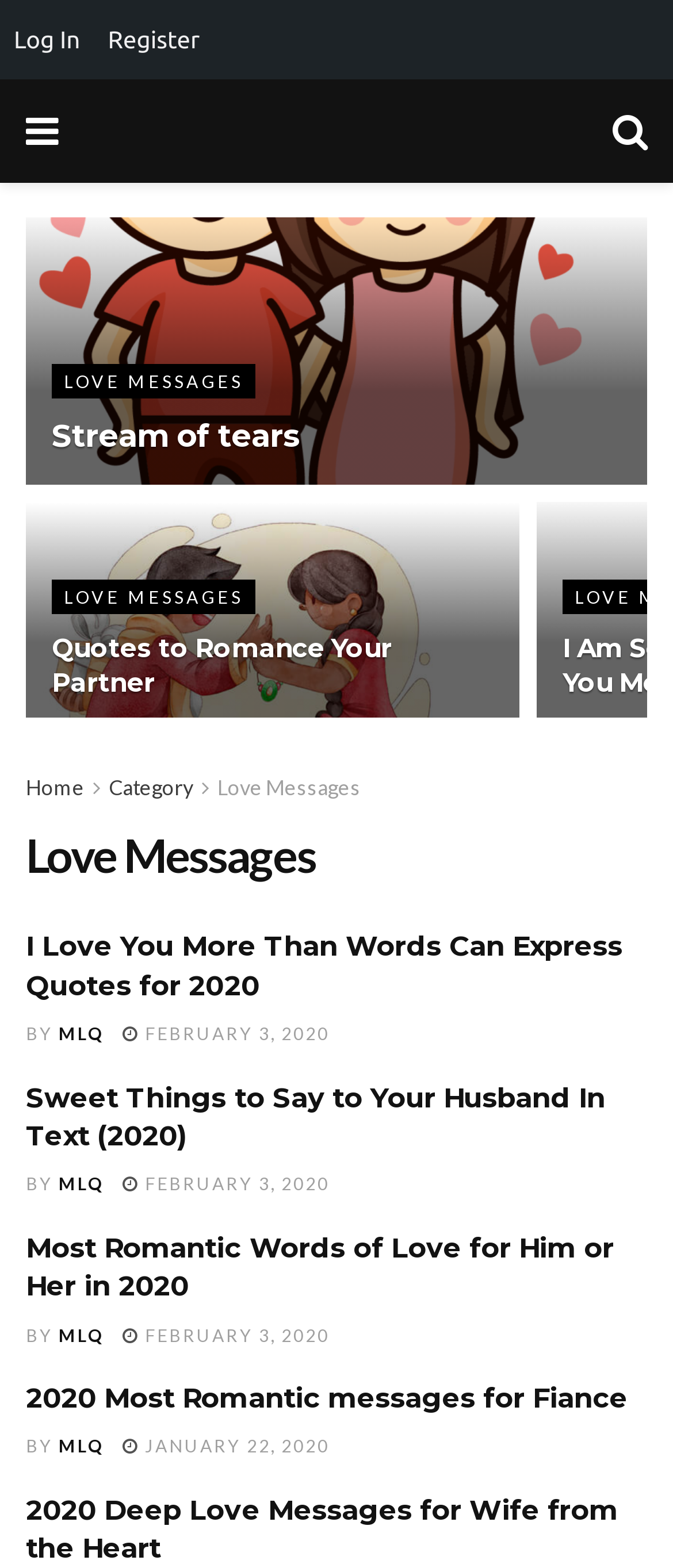Determine the bounding box coordinates of the UI element described by: "Quotes to Romance Your Partner".

[0.077, 0.403, 0.583, 0.446]